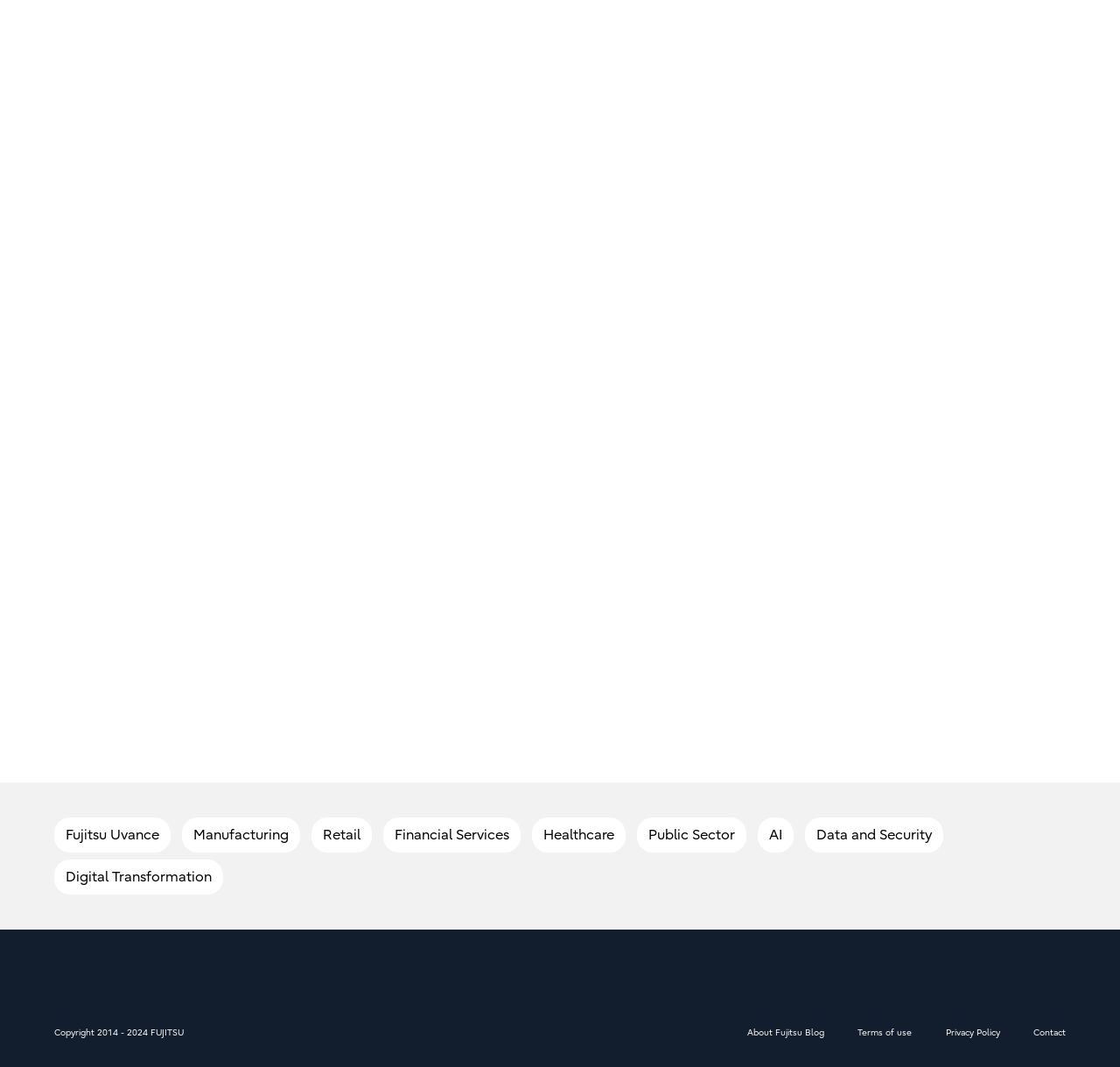Identify the bounding box coordinates of the section to be clicked to complete the task described by the following instruction: "View Terms of use". The coordinates should be four float numbers between 0 and 1, formatted as [left, top, right, bottom].

[0.766, 0.961, 0.814, 0.975]